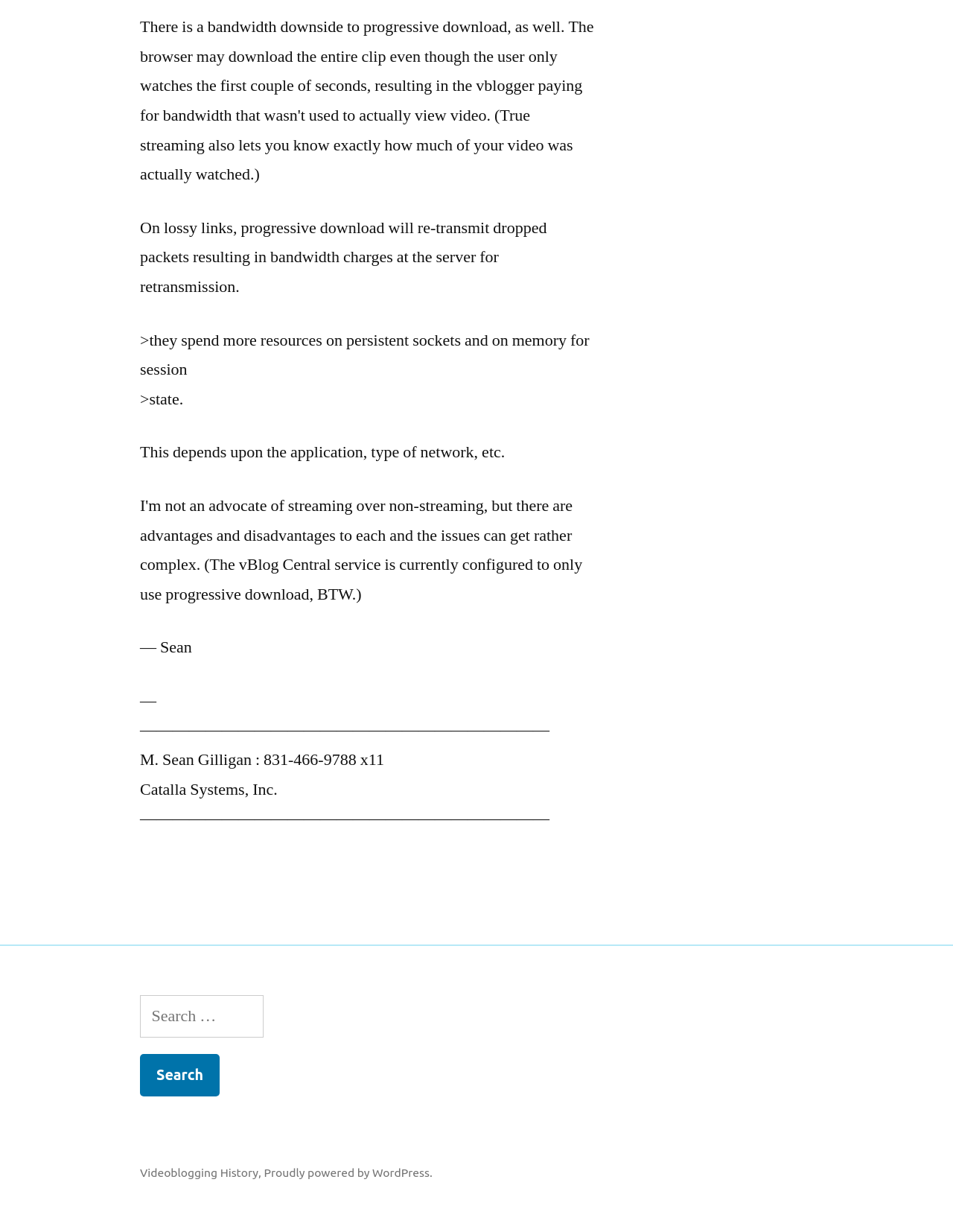Determine the bounding box for the UI element described here: "parent_node: Search for: value="Search"".

[0.147, 0.856, 0.23, 0.89]